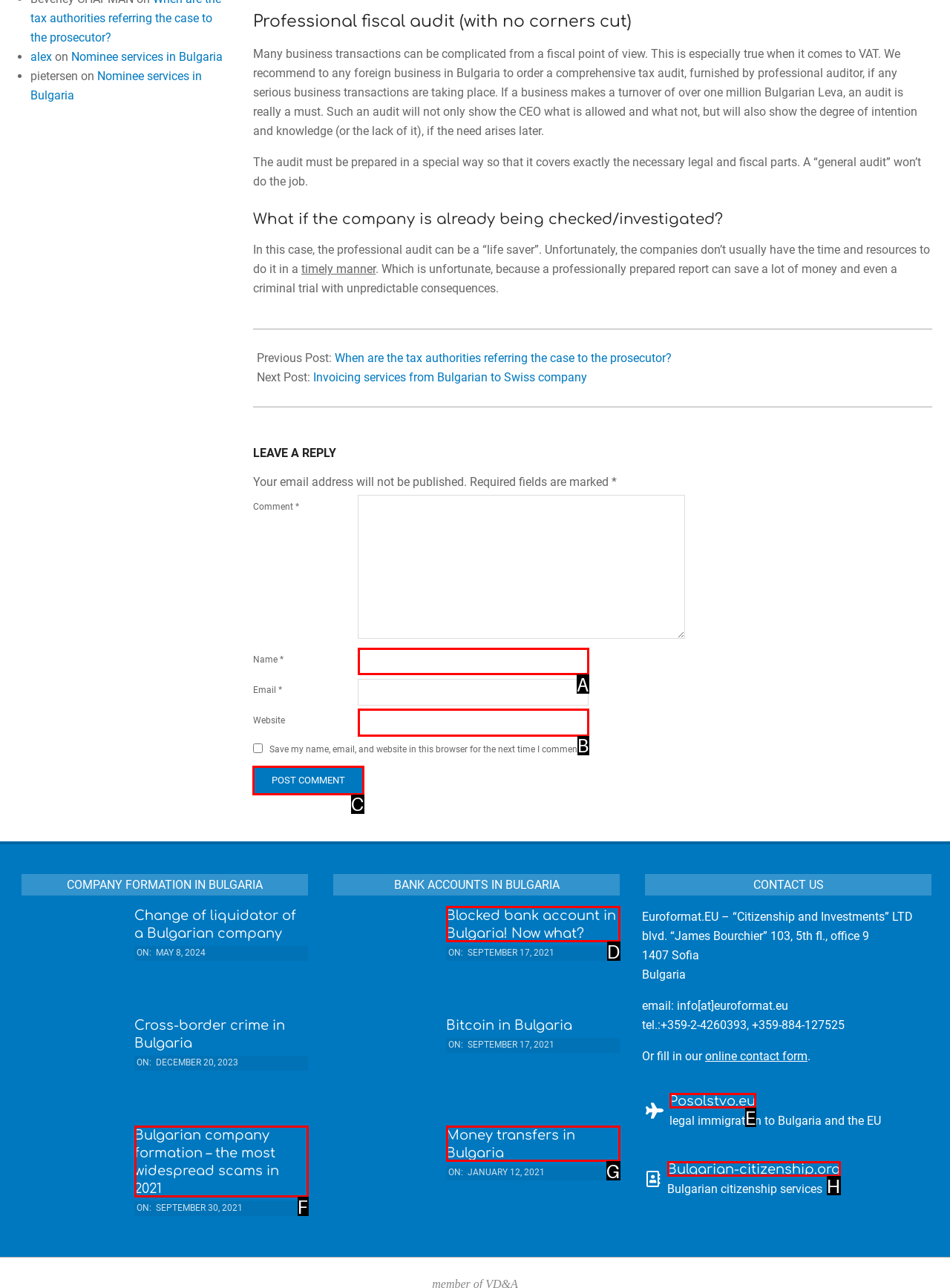Find the HTML element to click in order to complete this task: Click on the 'Post Comment' button
Answer with the letter of the correct option.

C